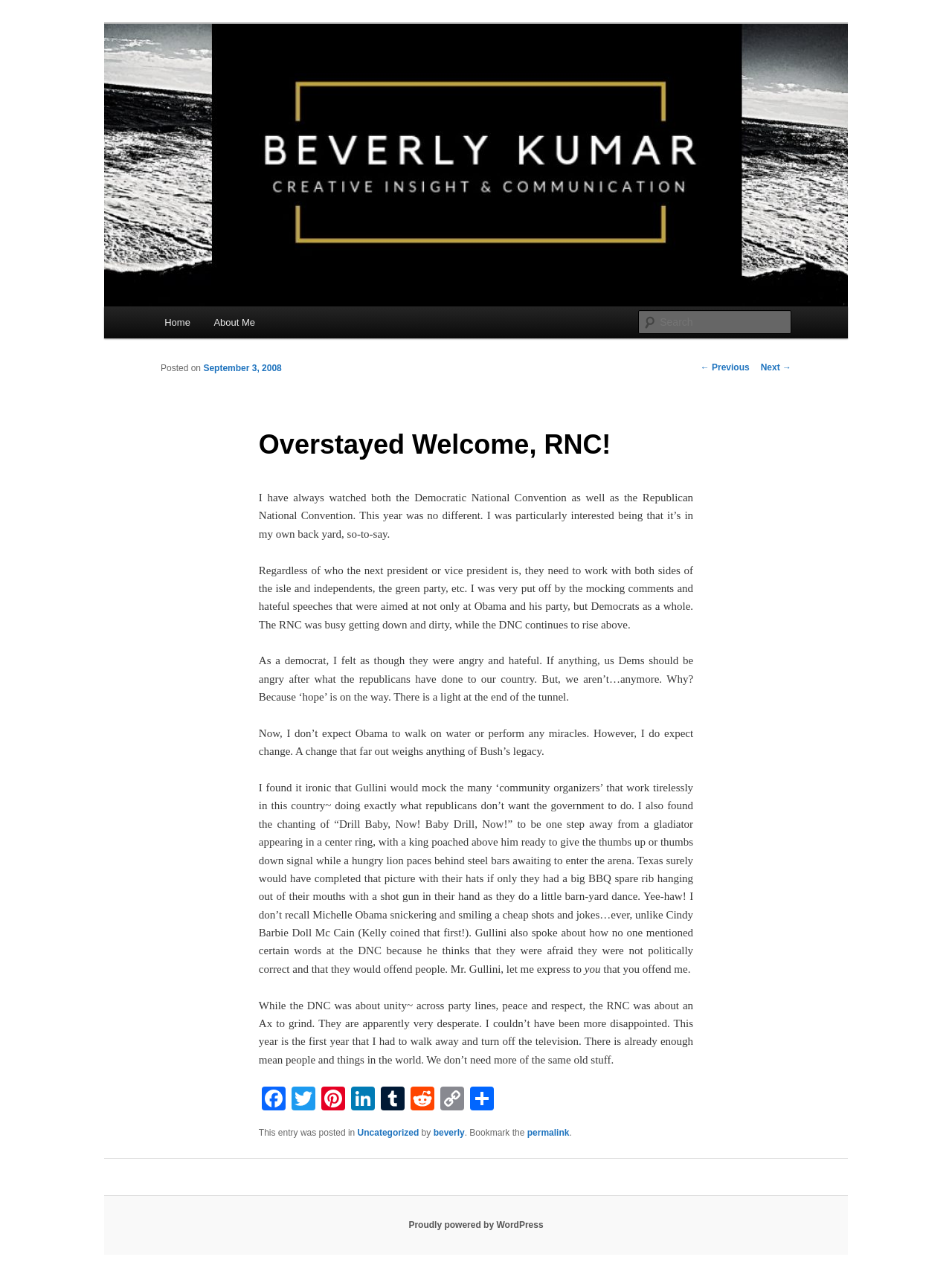What social media platforms are available for sharing?
Refer to the image and respond with a one-word or short-phrase answer.

Facebook, Twitter, Pinterest, LinkedIn, Tumblr, Reddit